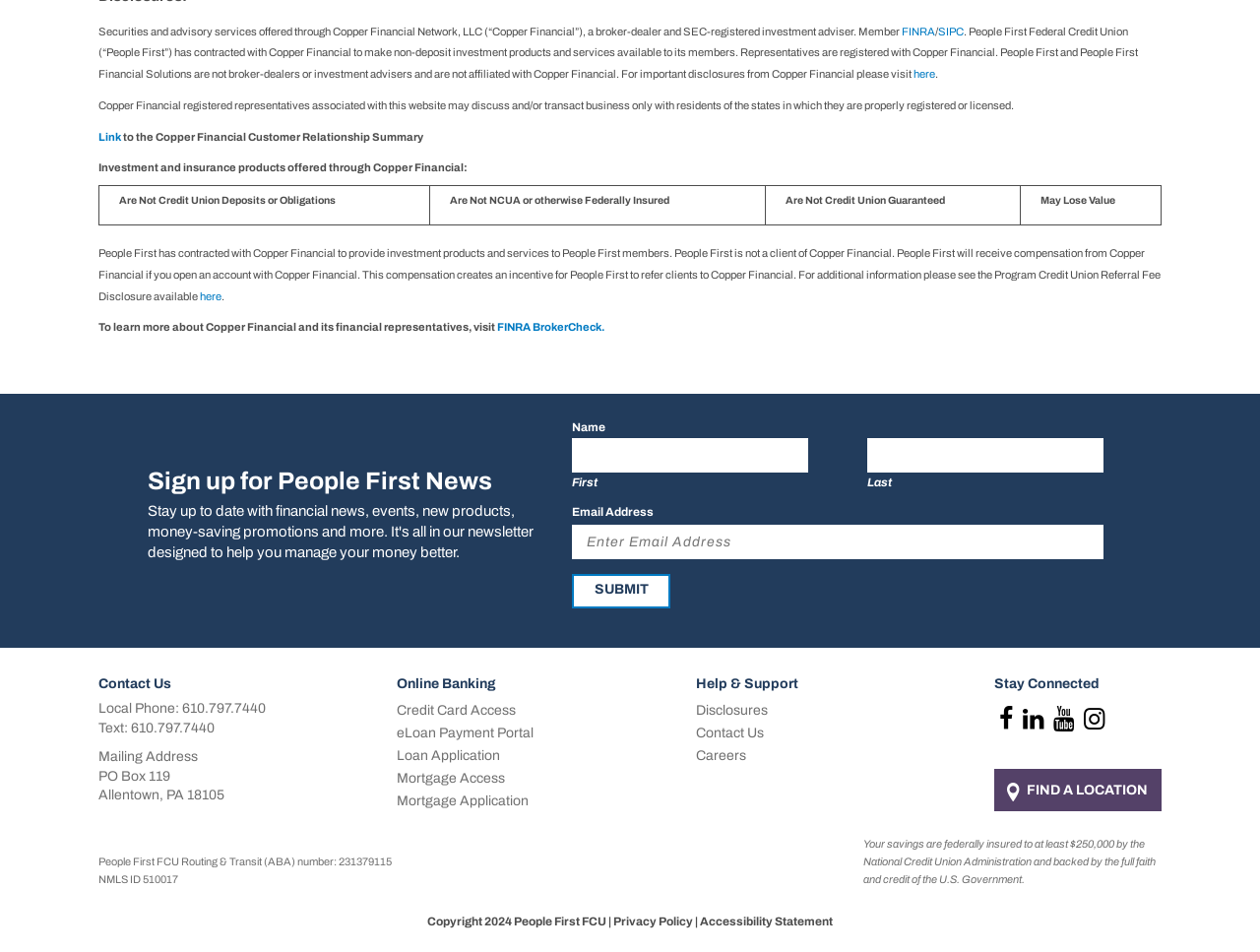Find the bounding box coordinates of the element's region that should be clicked in order to follow the given instruction: "View the main art page". The coordinates should consist of four float numbers between 0 and 1, i.e., [left, top, right, bottom].

None